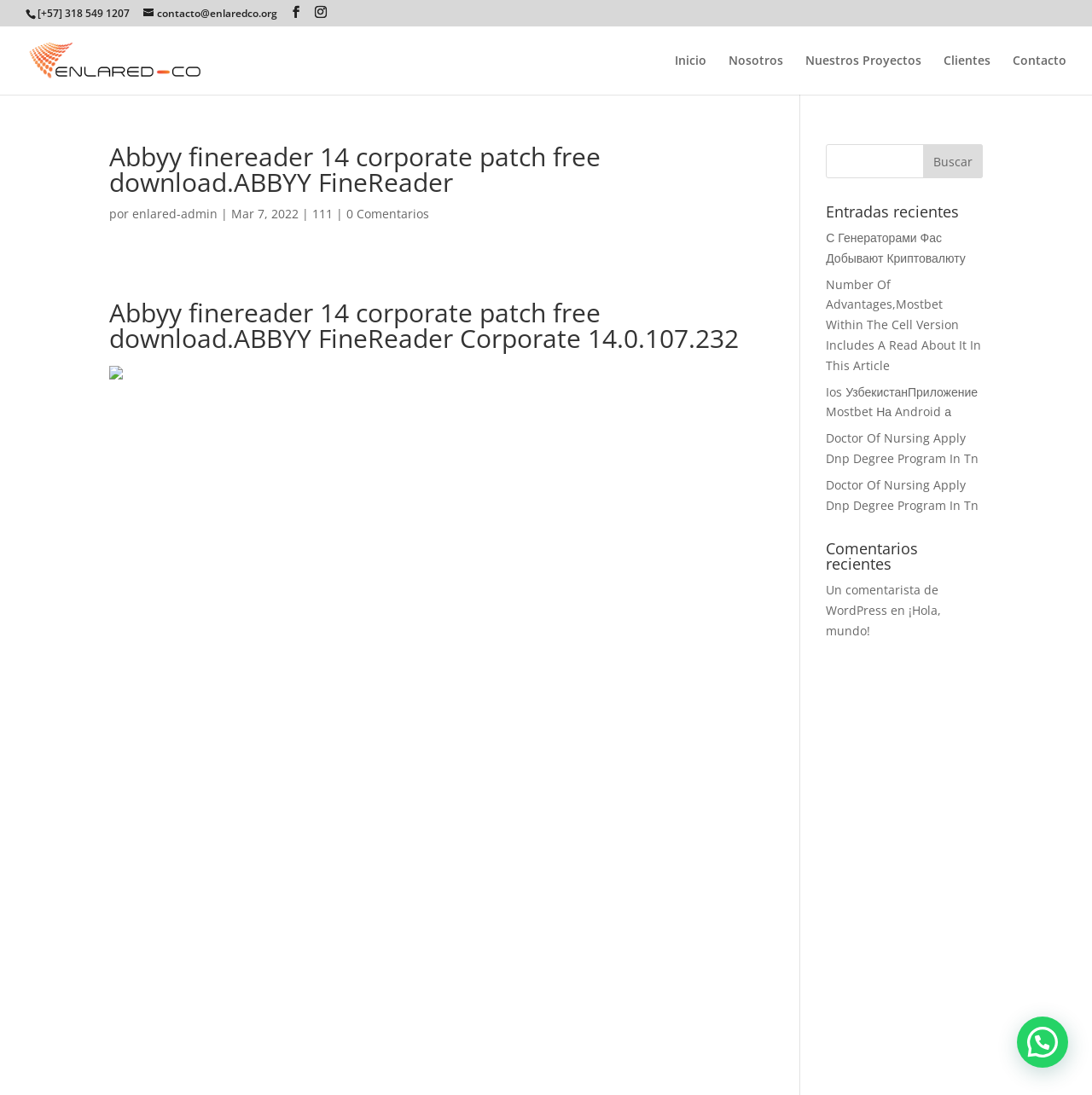What is the category of the recent entries?
Deliver a detailed and extensive answer to the question.

The category of the recent entries is labeled as 'Entradas recientes', which is a heading located at the middle of the webpage. Below this heading, there are several links to recent entries.